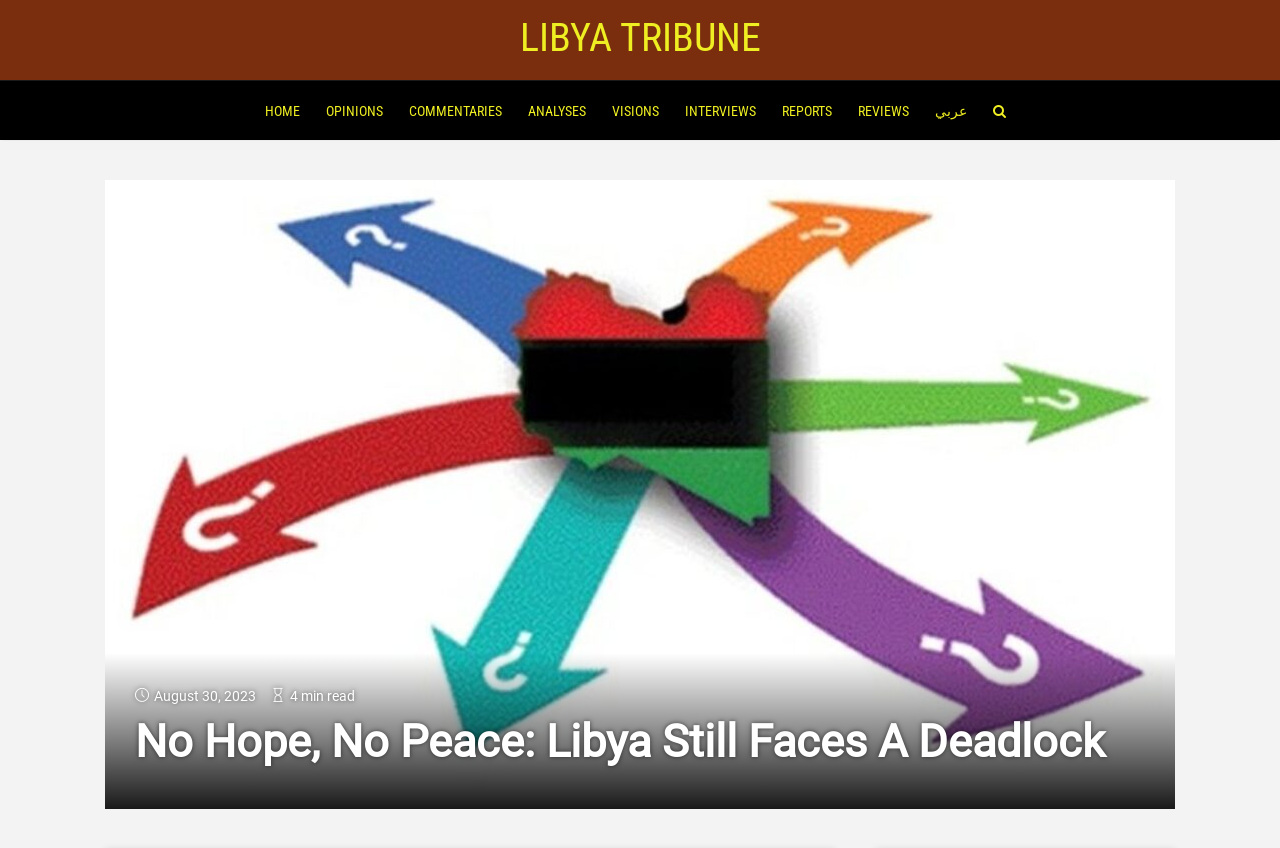What is the symbol at the top right of the webpage?
Based on the visual content, answer with a single word or a brief phrase.

Search icon